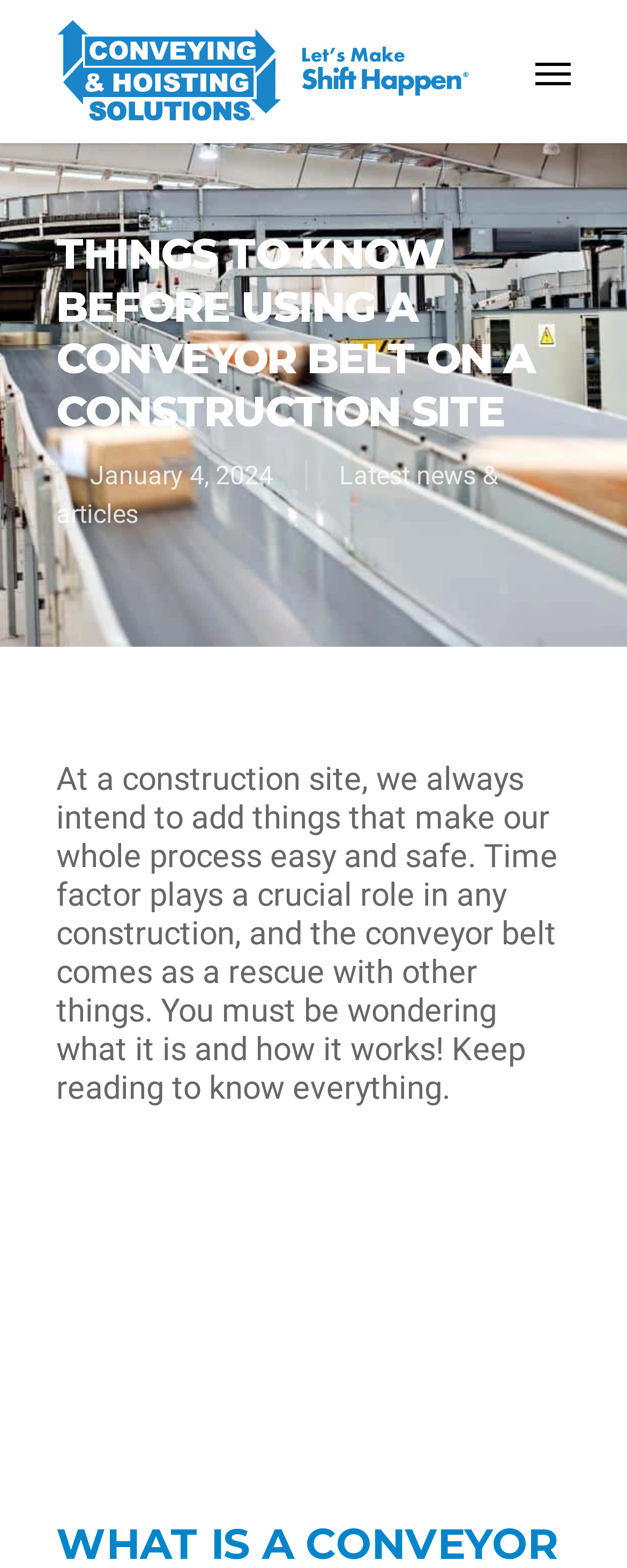What is the name of the company or website?
Please analyze the image and answer the question with as much detail as possible.

I found the name of the company or website by looking at the link 'Conveying & Hoisting Solutions' which is located at the top of the webpage and is likely to be the website's logo or title.